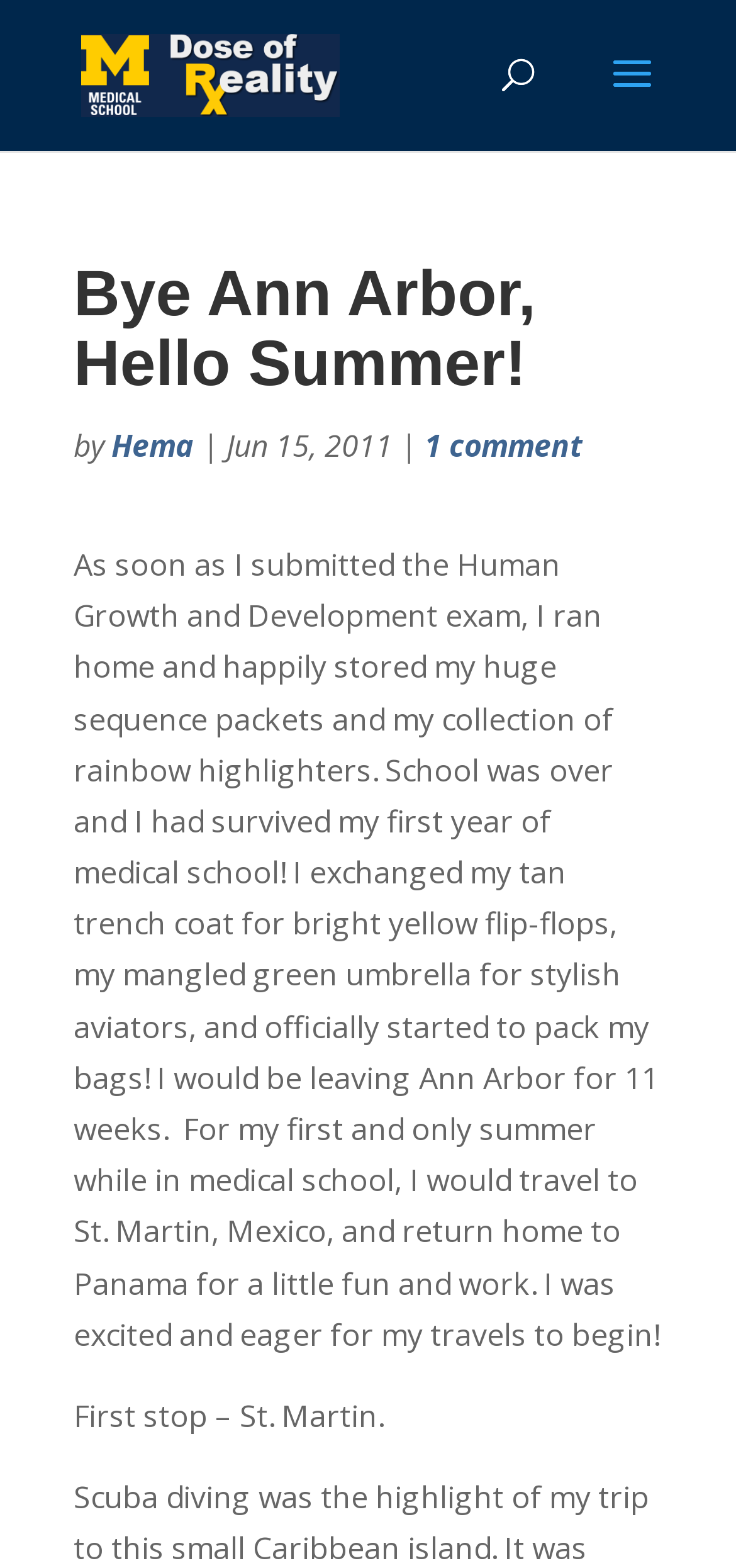Your task is to find and give the main heading text of the webpage.

Bye Ann Arbor, Hello Summer!